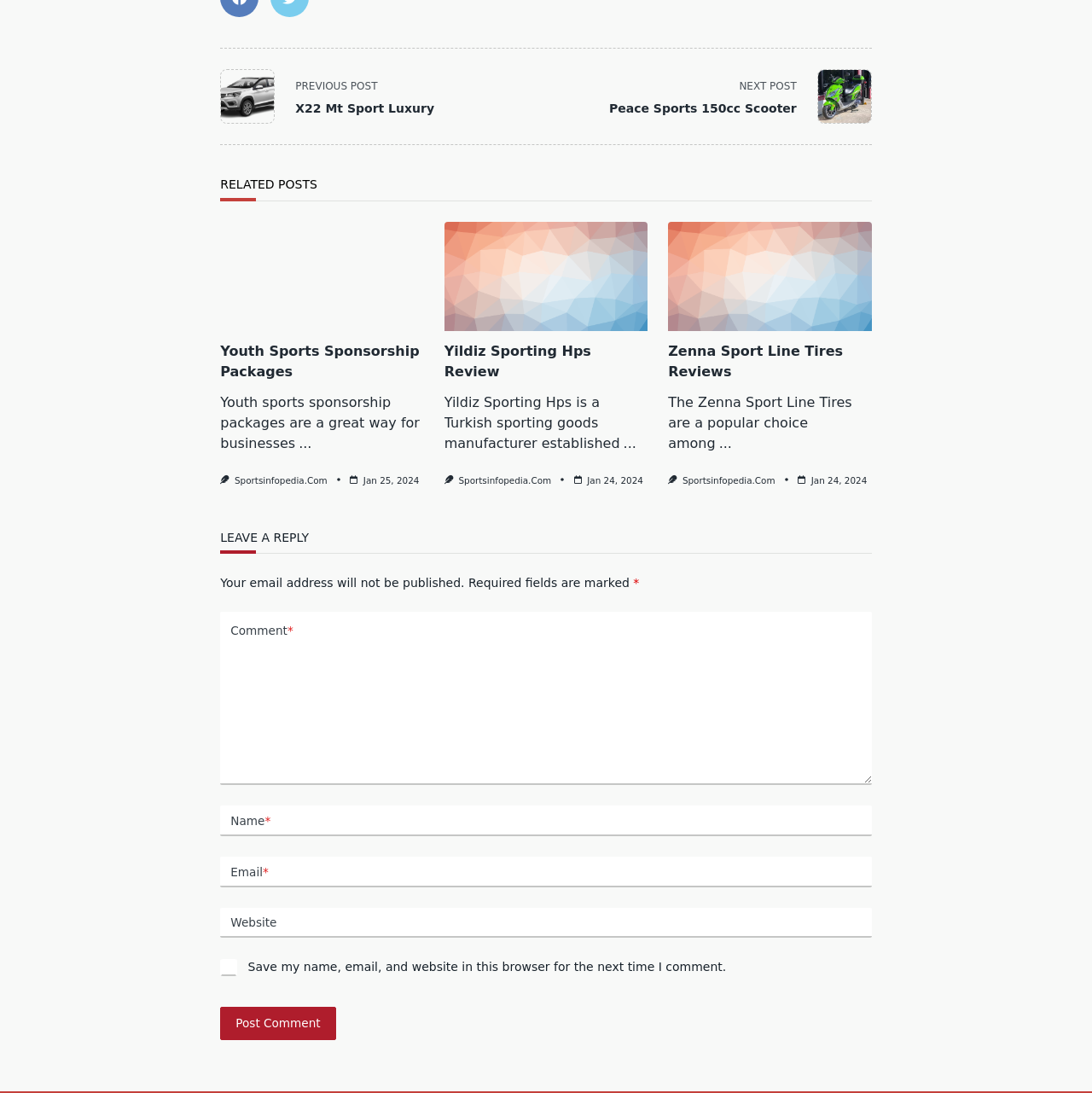Please identify the bounding box coordinates of the area that needs to be clicked to follow this instruction: "Click on the Post Comment button".

[0.202, 0.921, 0.308, 0.952]